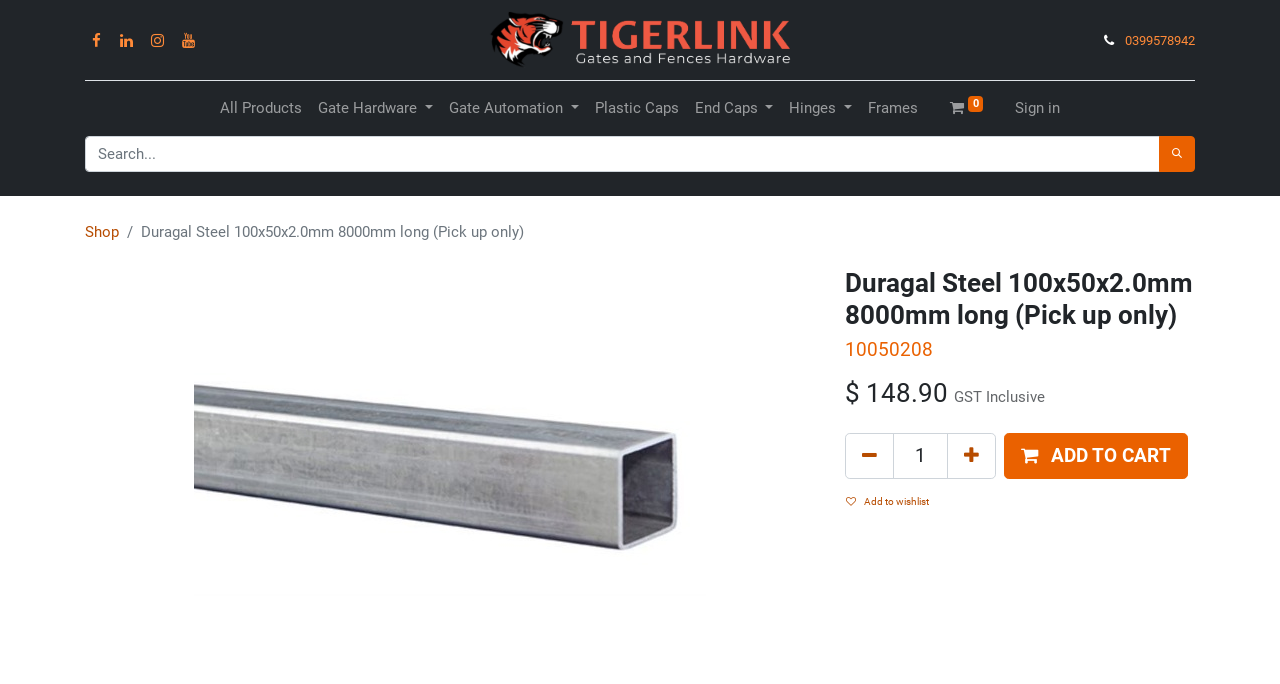Give a comprehensive overview of the webpage, including key elements.

The webpage is about a product called "Duragal Steel 100x50x2.0mm 8000mm long" which is a versatile building material with enhanced corrosion resistance. The product is available for pick-up only. 

At the top left corner, there is a logo of Tigerlink, which is an image. Below the logo, there are four social media links represented by icons. On the top right corner, there is a phone number "0399578942" and a horizontal separator line. 

Below the separator line, there is a vertical menu with several options including "All Products", "Gate Hardware", "Gate Automation", "Plastic Caps", "End Caps", "Hinges", "Frames", and "Sign in". 

On the left side, there is a search bar with a search button and a "Shop" link. Below the search bar, there is a product description "Duragal Steel 100x50x2.0mm 8000mm long (Pick up only)" in a heading format. 

Next to the product description, there is an image of the product. Below the image, there are several headings including the product name, product code "10050208", and the price "$148.90 GST Inclusive". 

Under the price, there are buttons to adjust the quantity, "Remove one" and "Add one", and a text box to input the quantity. There are also two buttons, "ADD TO CART" and "Add to wishlist", with the latter having an image of a wishlist icon.